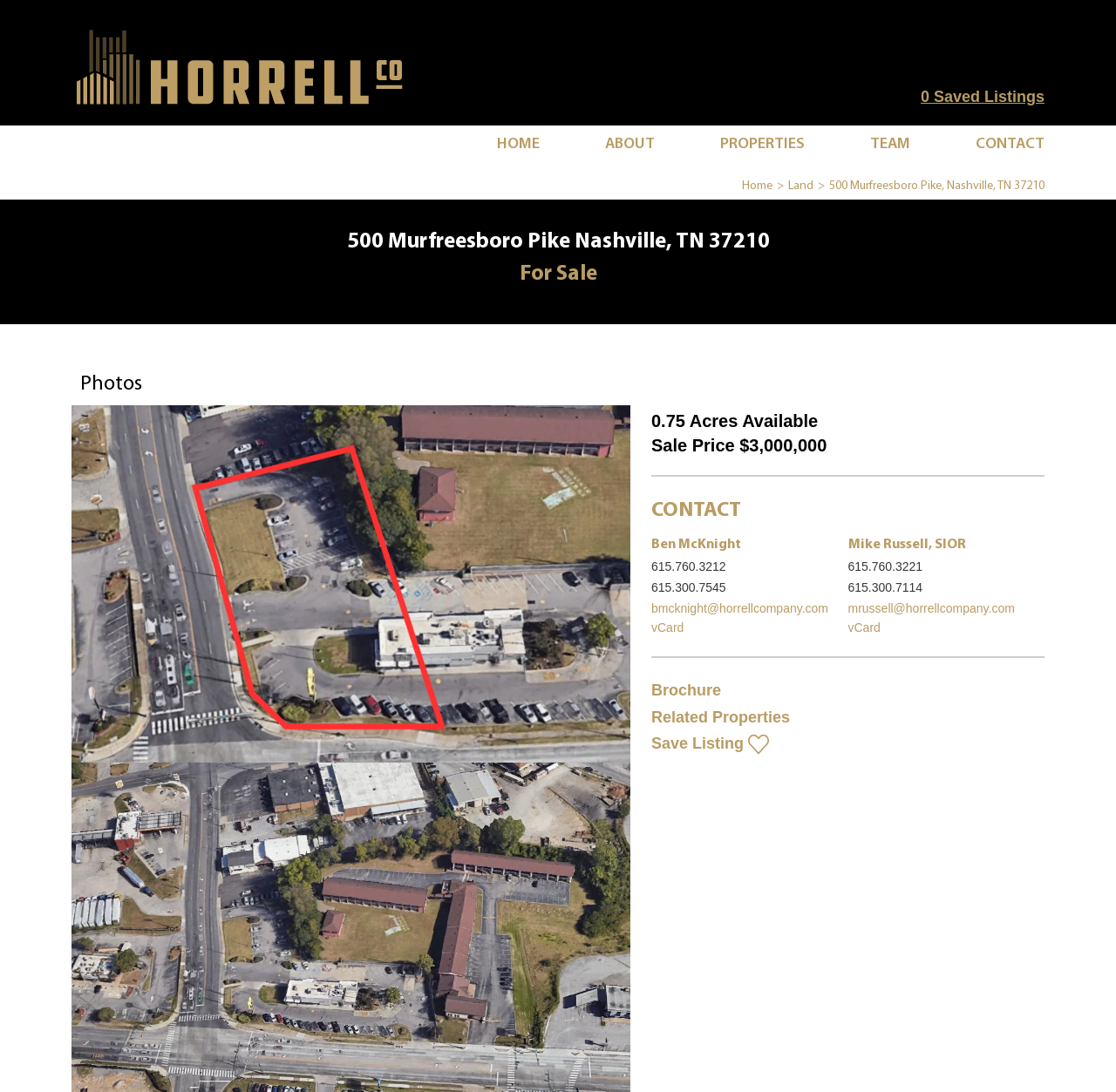Write a detailed summary of the webpage.

This webpage appears to be a property listing page for a commercial real estate company, Horrell Company. At the top, there is a logo of Horrell Company, which is an image and a link. Next to it, there is a link to "0 Saved Listings". Below these elements, there is a navigation menu with links to "HOME", "ABOUT", "PROPERTIES", "TEAM", and "CONTACT".

The main content of the page is divided into two sections. On the left, there is a section with a heading that reads "500 Murfreesboro Pike Nashville, TN 37210 For Sale". Below this heading, there is a tab list with a single tab "Photos" selected. The tab panel displays property images.

On the right side, there is a section with property details. It starts with a heading "CONTACT" followed by information about two agents, Ben McKnight and Mike Russell, SIOR. Each agent's section includes their name, phone numbers, email address, and a link to their vCard. Below the agent information, there are links to "Brochure", "Related Properties", and "Save Listing". The "Save Listing" link has an image next to it.

At the bottom of the page, there is a footer section with a link to "Home" and a static text "500 Murfreesboro Pike, Nashville, TN 37210".